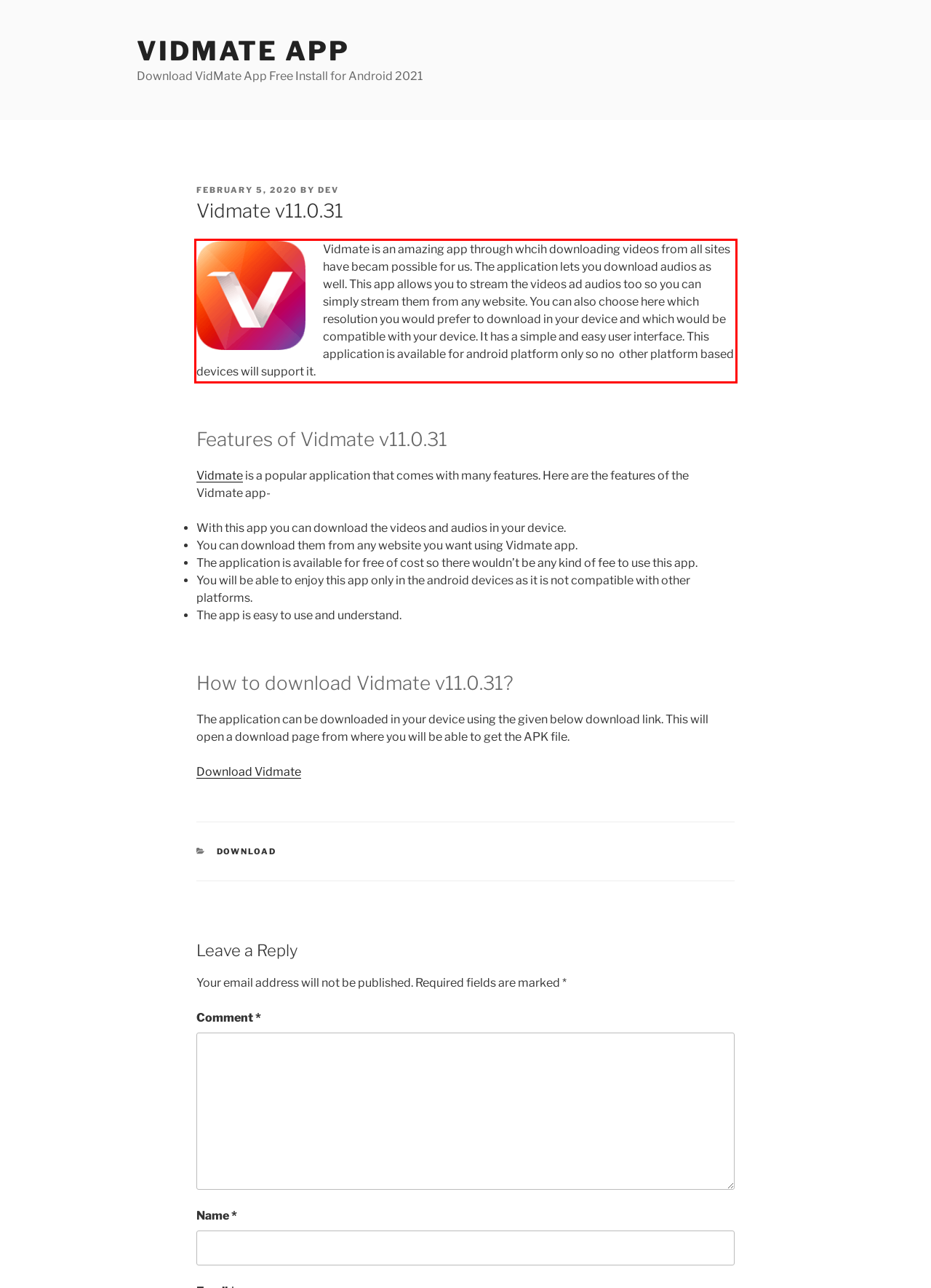The screenshot provided shows a webpage with a red bounding box. Apply OCR to the text within this red bounding box and provide the extracted content.

Vidmate is an amazing app through whcih downloading videos from all sites have becam possible for us. The application lets you download audios as well. This app allows you to stream the videos ad audios too so you can simply stream them from any website. You can also choose here which resolution you would prefer to download in your device and which would be compatible with your device. It has a simple and easy user interface. This application is available for android platform only so no other platform based devices will support it.